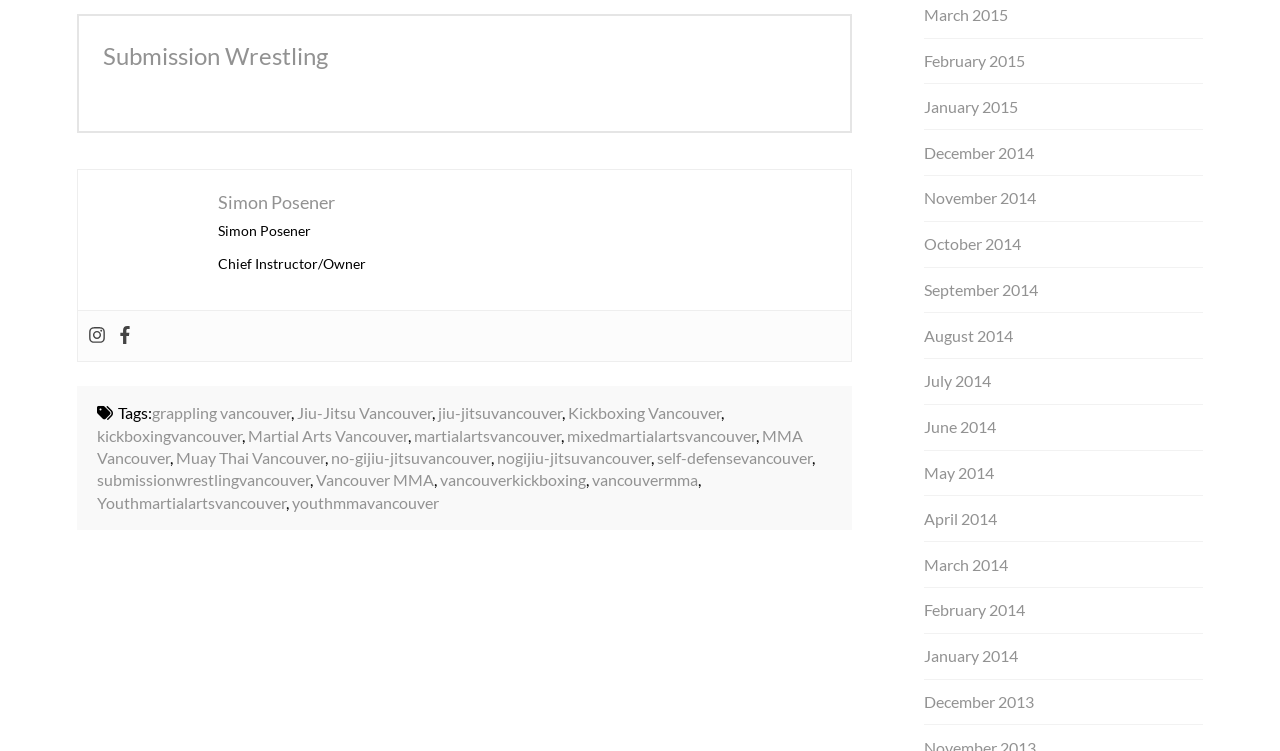Identify the bounding box coordinates for the element you need to click to achieve the following task: "Click on the 'Submission Wrestling' link". The coordinates must be four float values ranging from 0 to 1, formatted as [left, top, right, bottom].

[0.08, 0.055, 0.256, 0.093]